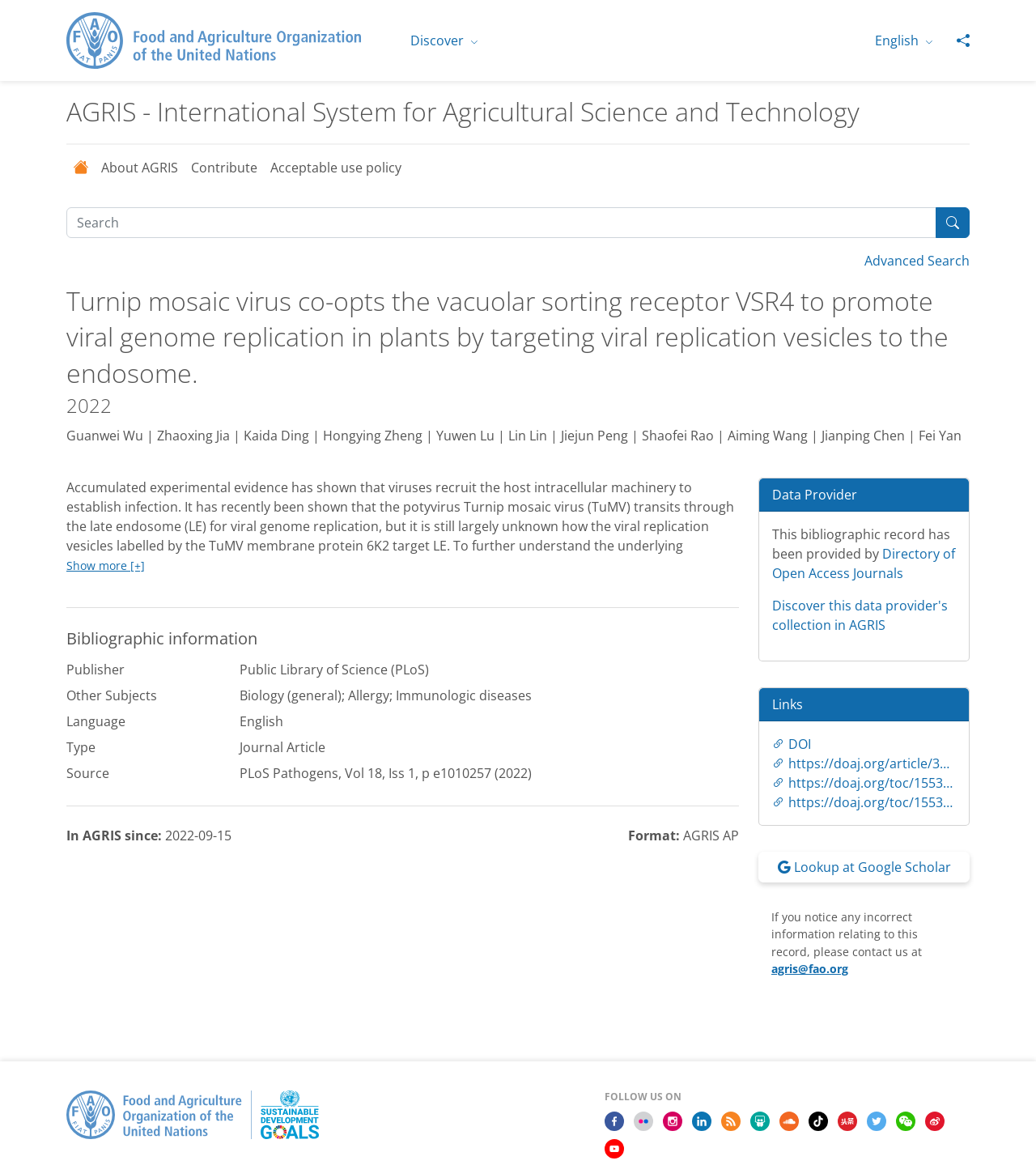What is the name of the organization at the top left corner?
Respond to the question with a well-detailed and thorough answer.

I looked at the top left corner of the webpage and found an image with the text 'Food and Agriculture Organization of the United Nations'.